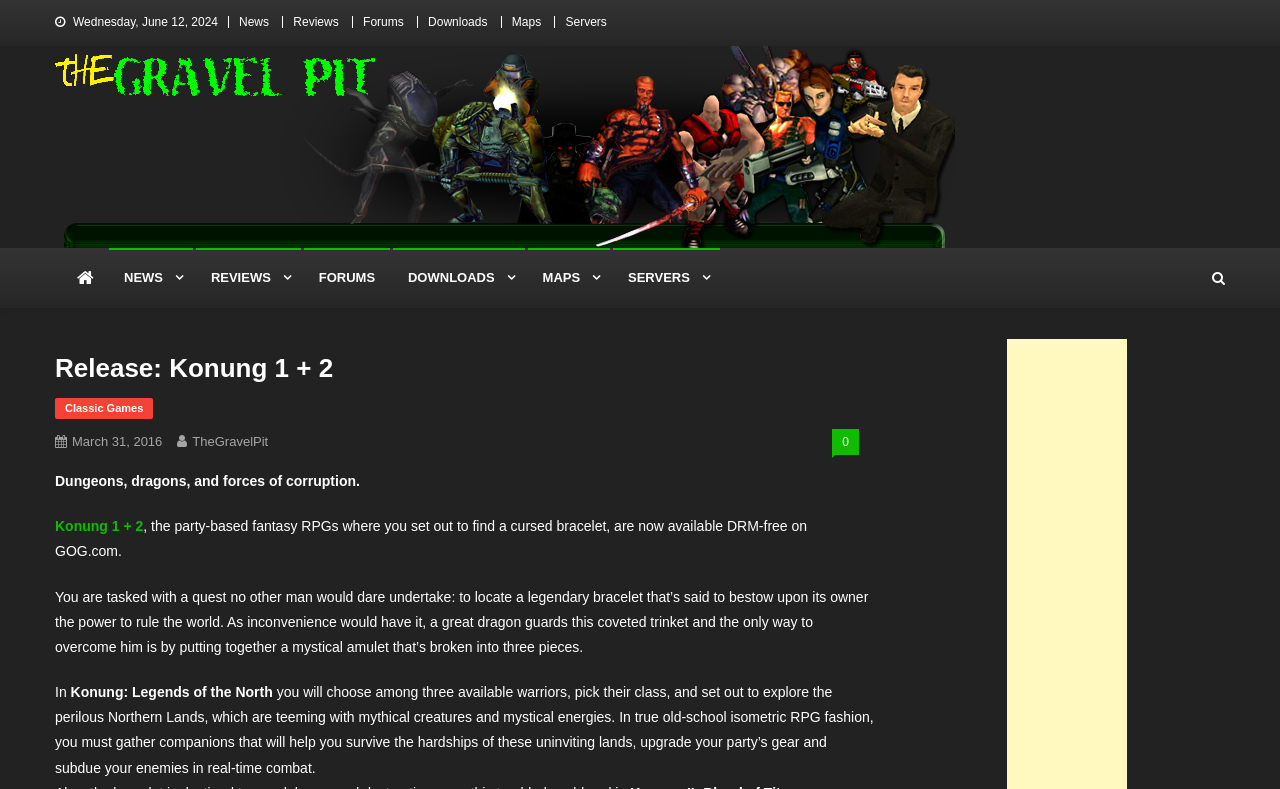Determine the main headline of the webpage and provide its text.

Release: Konung 1 + 2